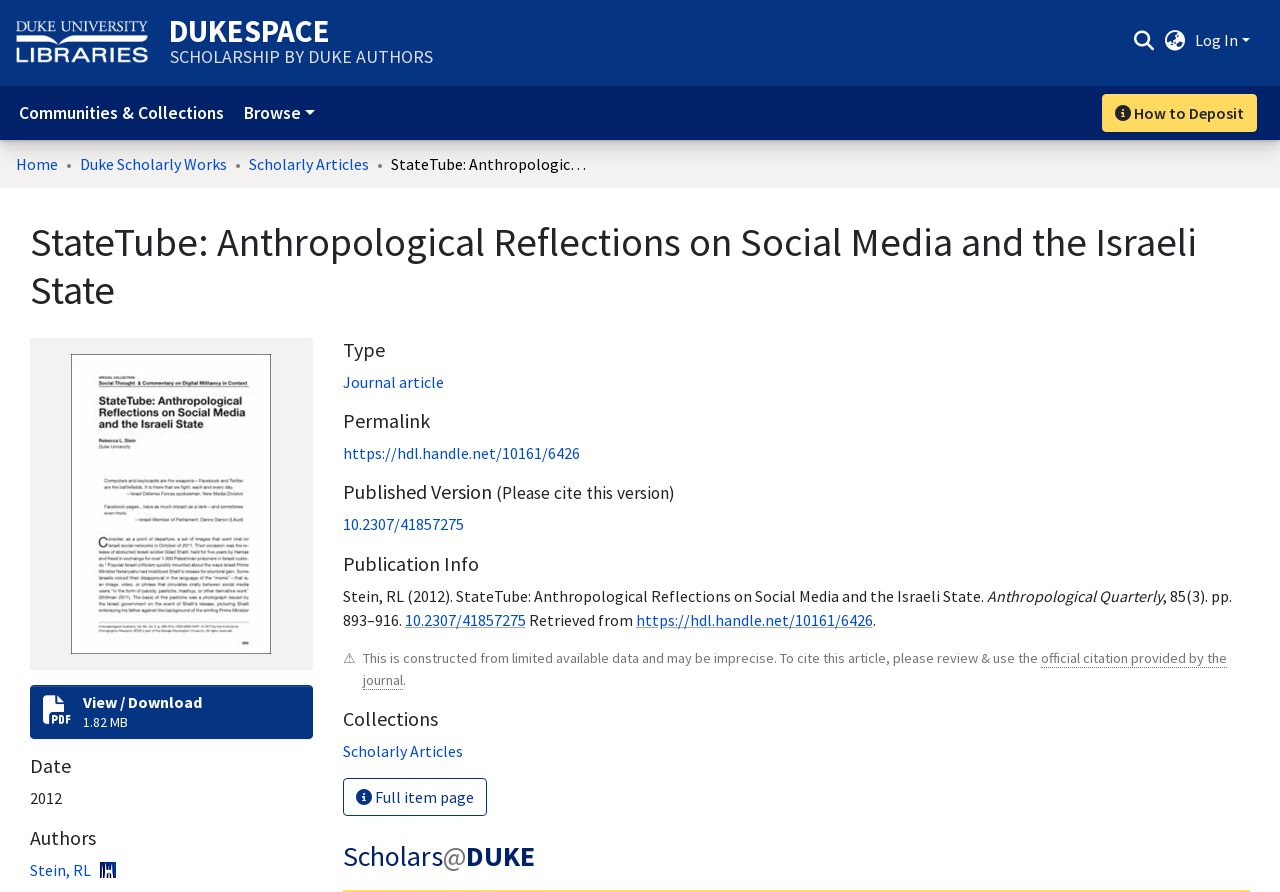Select the bounding box coordinates of the element I need to click to carry out the following instruction: "Search for a topic".

None